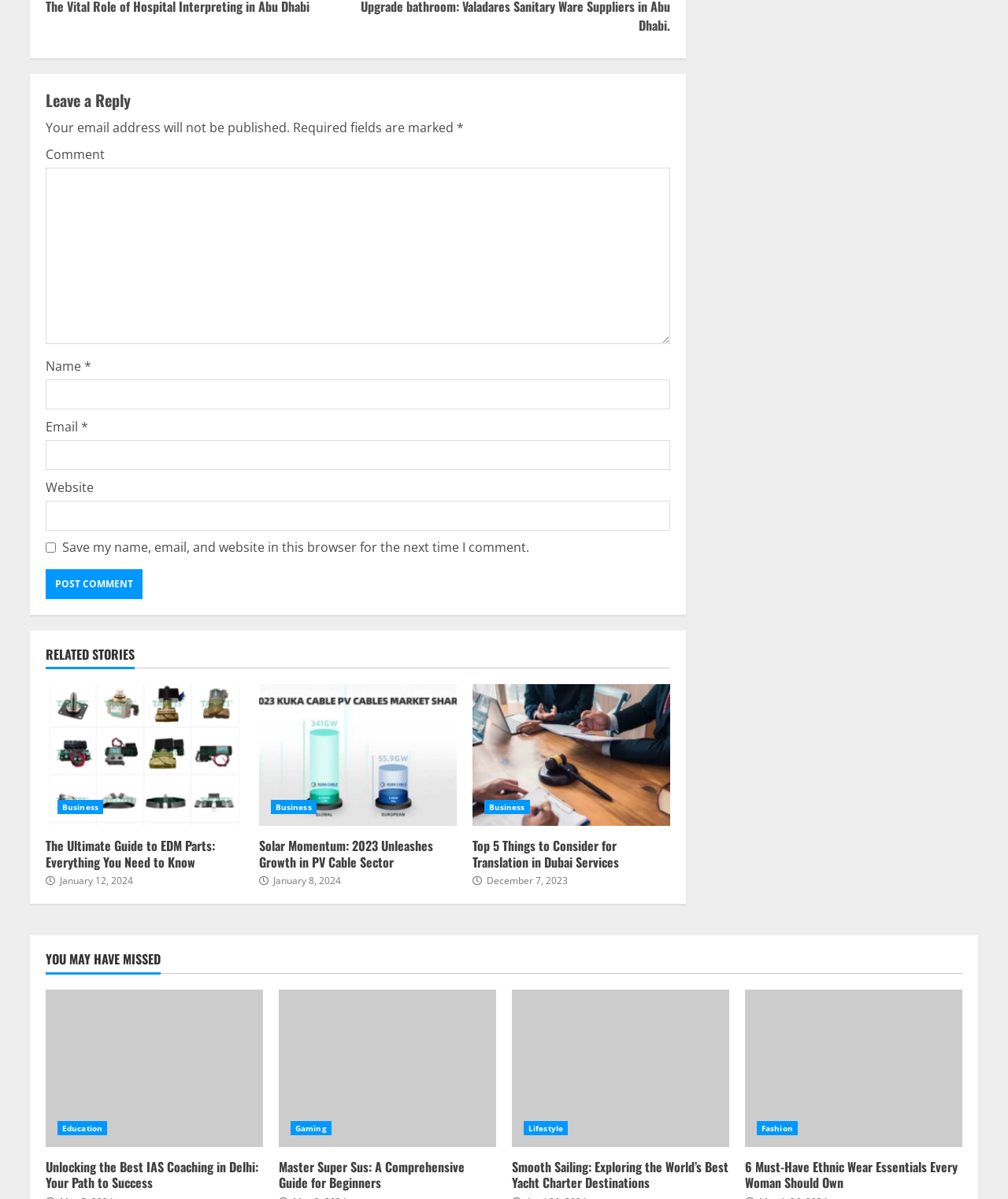Please find the bounding box coordinates for the clickable element needed to perform this instruction: "Go to the Home page".

None